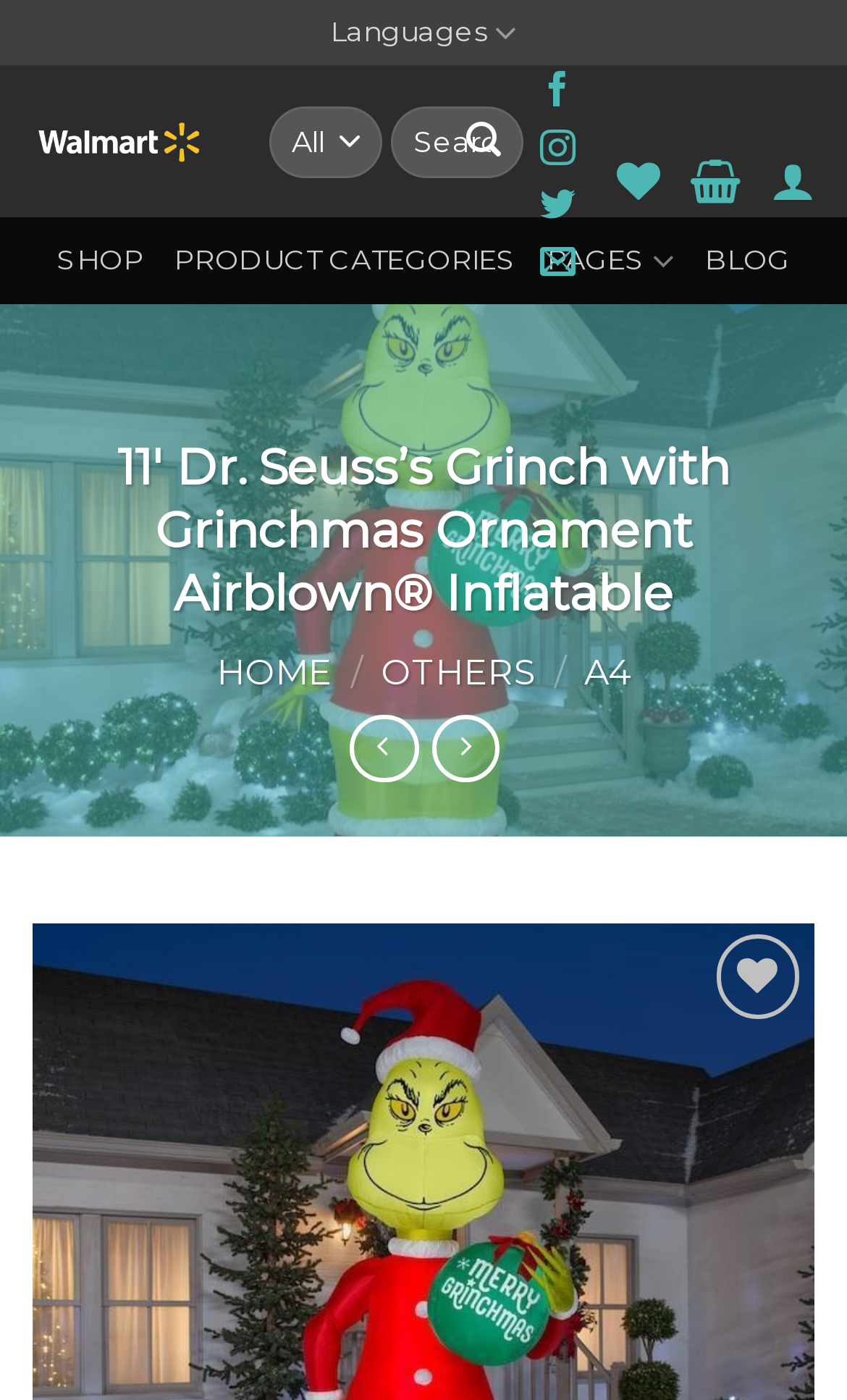Identify the bounding box coordinates of the clickable region required to complete the instruction: "Select the 'Use Monospaced Font' option". The coordinates should be given as four float numbers within the range of 0 and 1, i.e., [left, top, right, bottom].

None